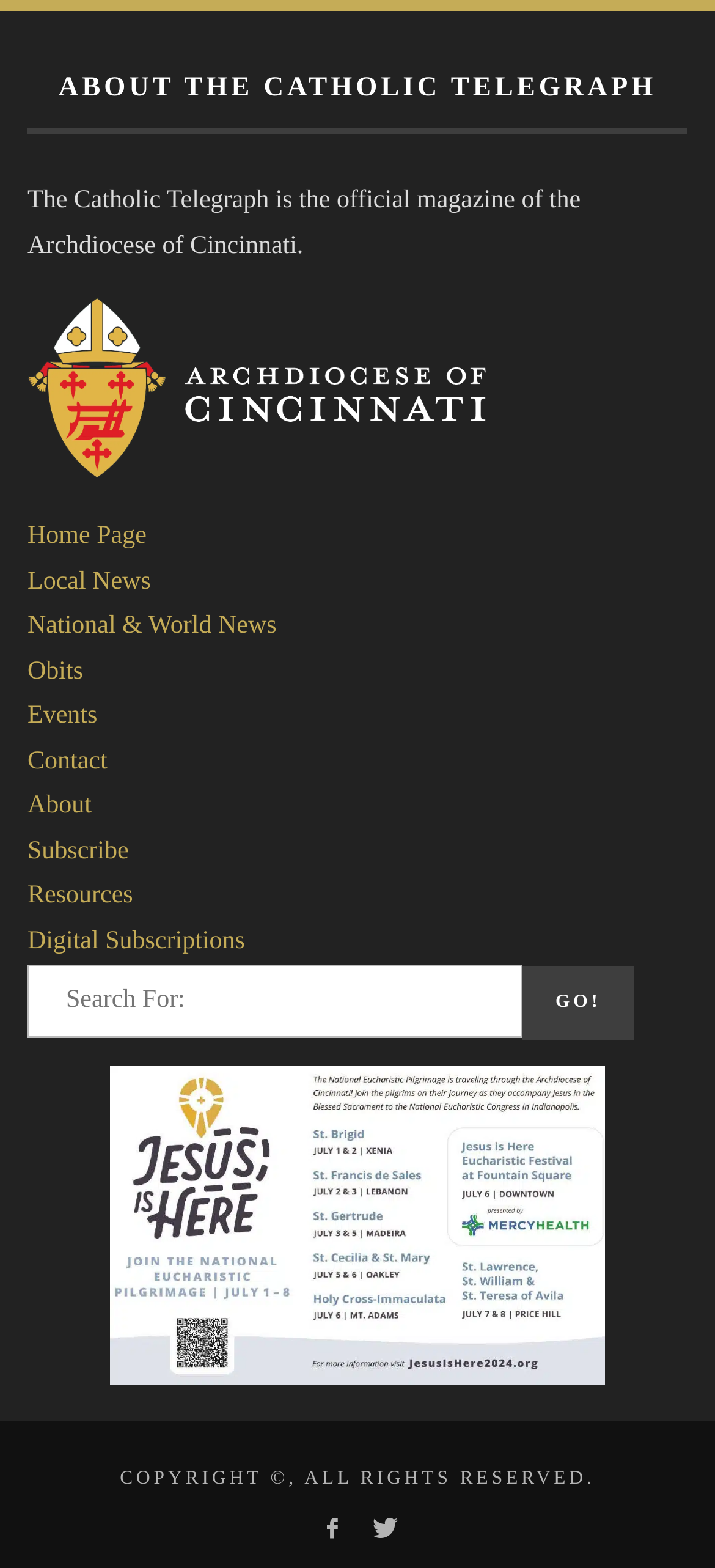From the webpage screenshot, identify the region described by Resources. Provide the bounding box coordinates as (top-left x, top-left y, bottom-right x, bottom-right y), with each value being a floating point number between 0 and 1.

[0.038, 0.563, 0.186, 0.581]